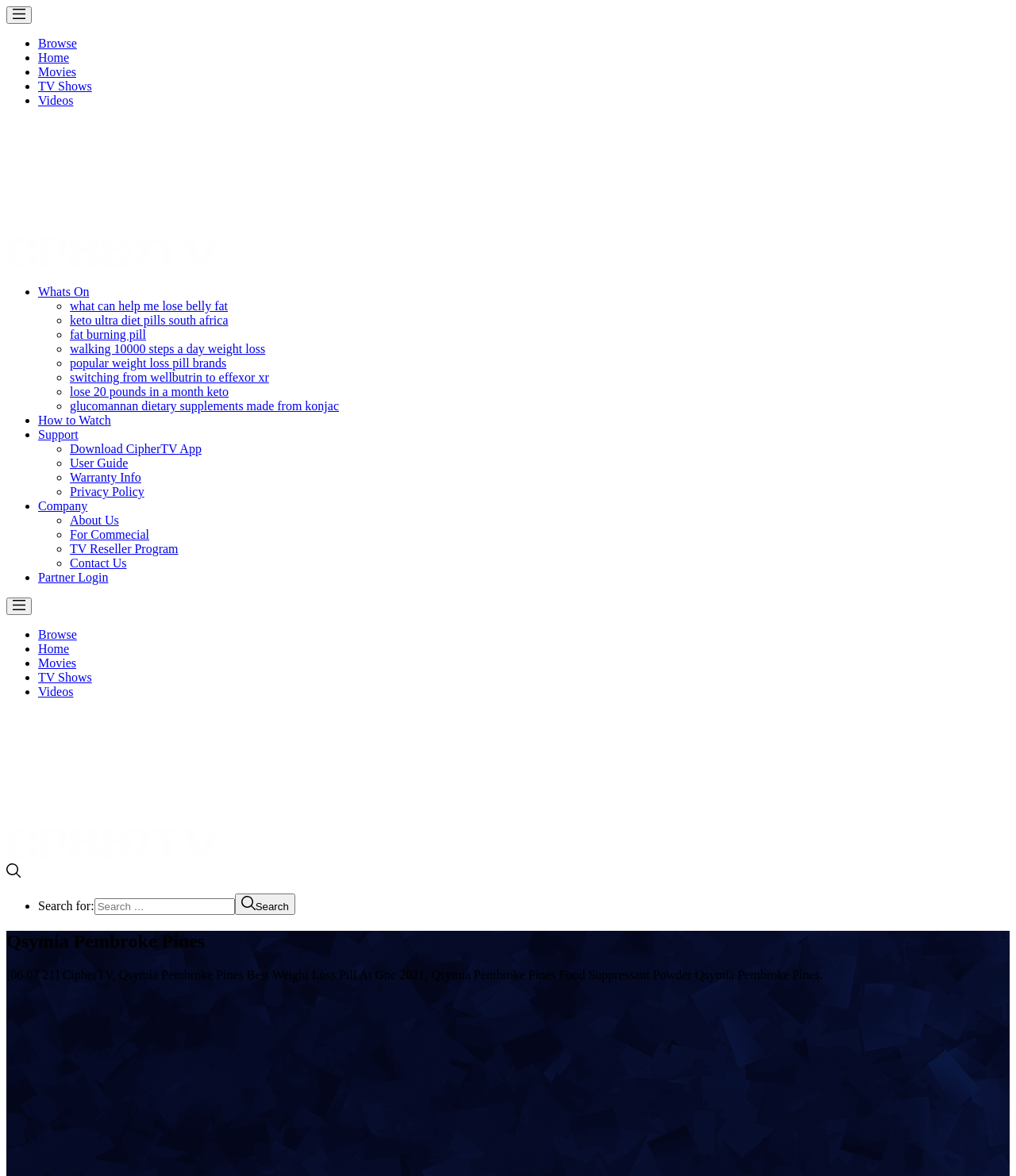Please identify and generate the text content of the webpage's main heading.

Qsymia Pembroke Pines ﻿CipherTV